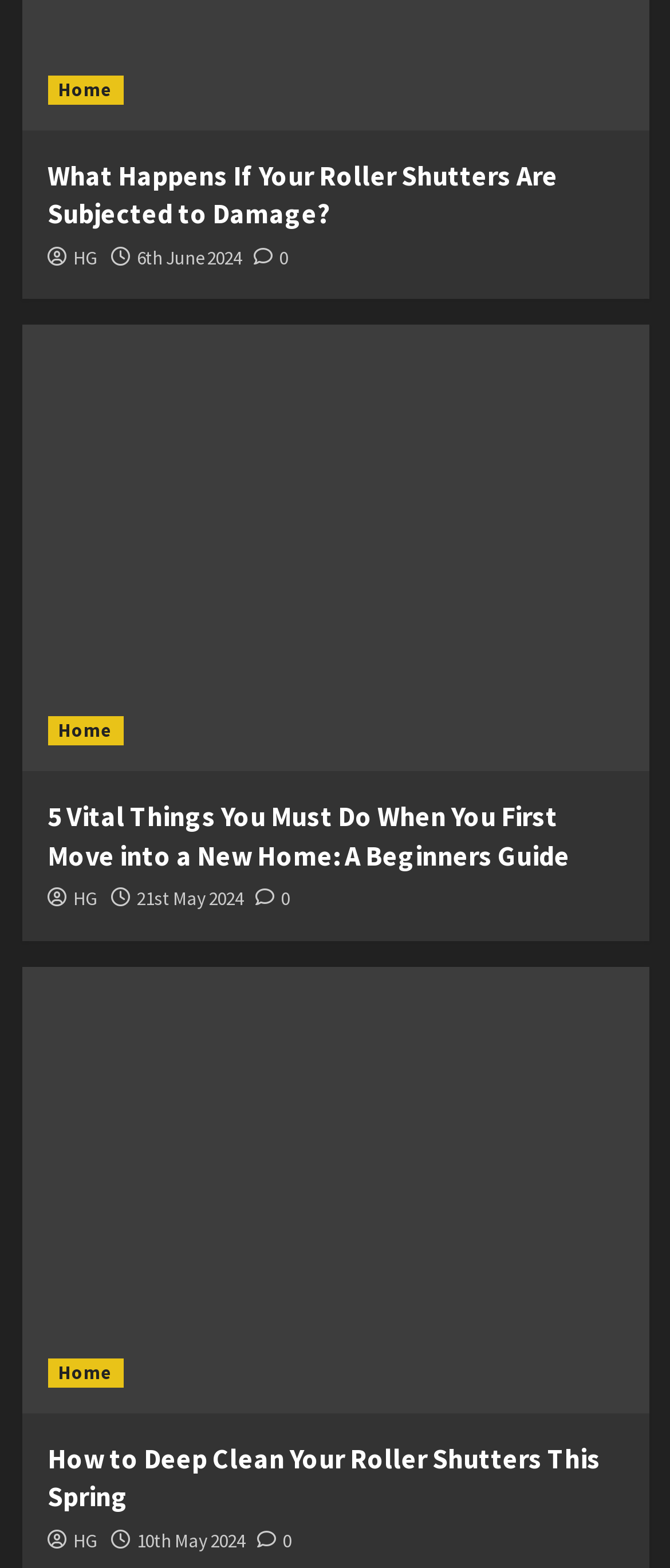Determine the bounding box coordinates of the region to click in order to accomplish the following instruction: "View Bottle-of-wine Chocolate Truffles Box". Provide the coordinates as four float numbers between 0 and 1, specifically [left, top, right, bottom].

None